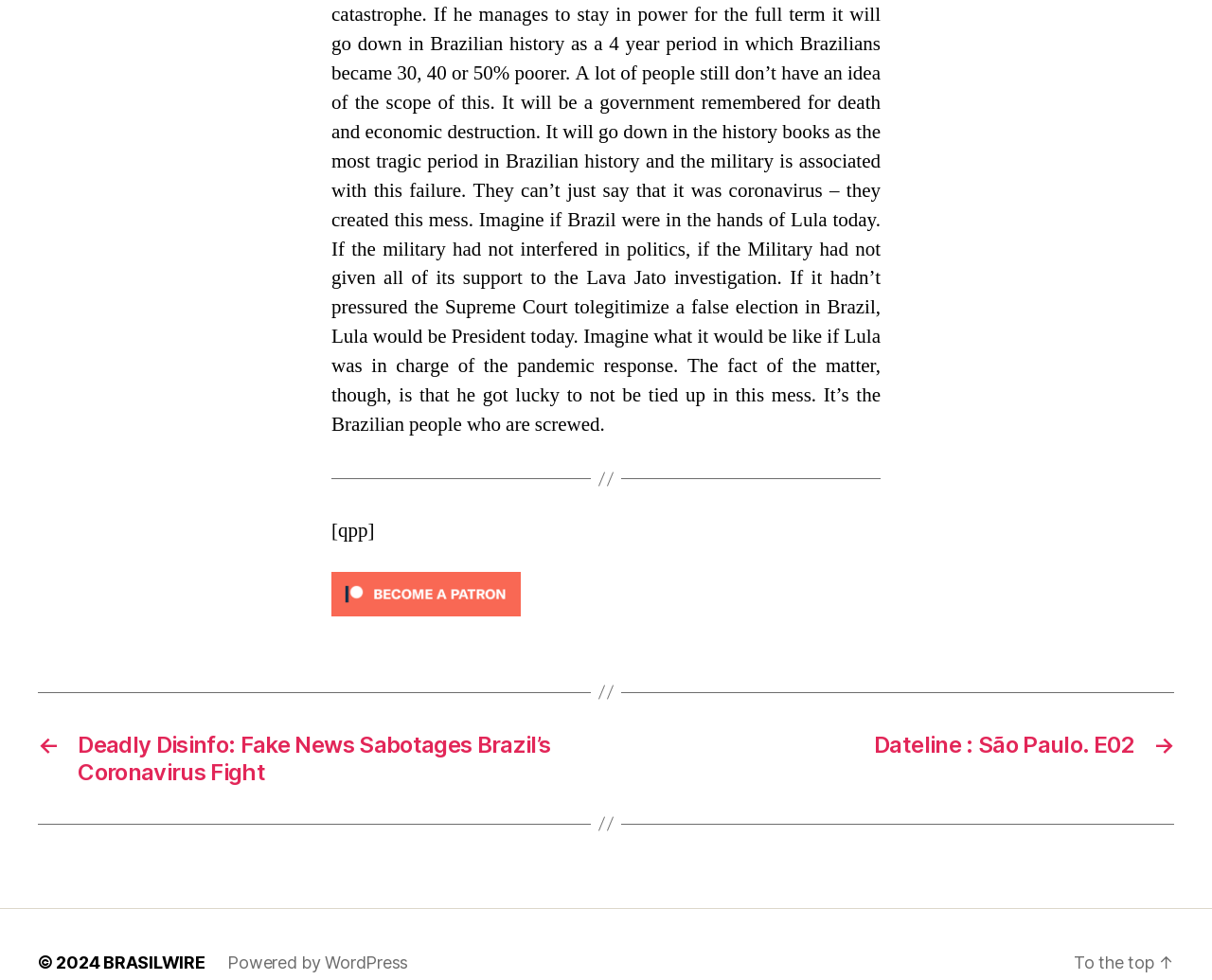How many links are in the navigation?
Please provide a single word or phrase as the answer based on the screenshot.

2